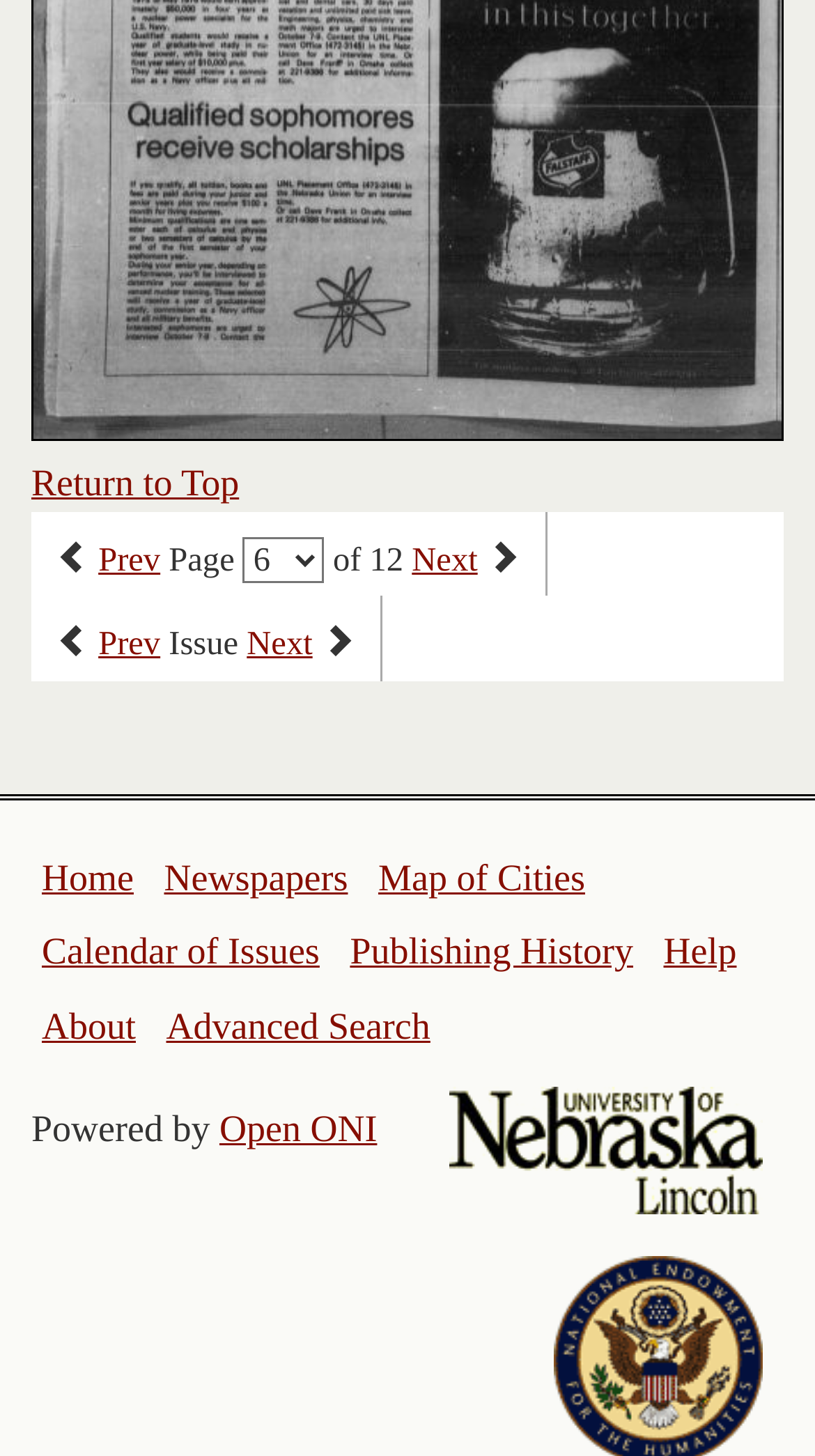Using the element description: "Newspapers", determine the bounding box coordinates. The coordinates should be in the format [left, top, right, bottom], with values between 0 and 1.

[0.201, 0.588, 0.427, 0.617]